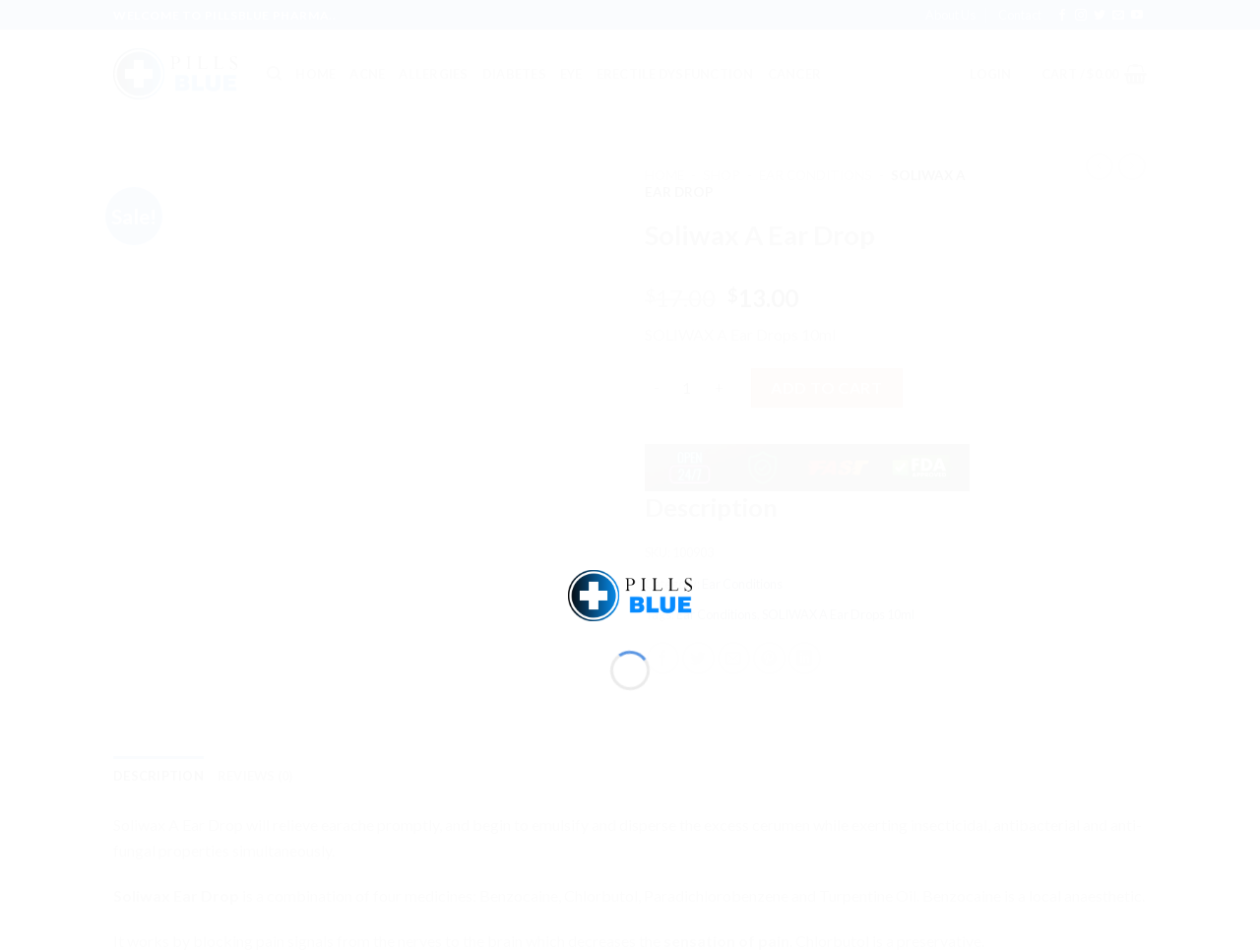What is the category of Soliwax A Ear Drop?
Give a detailed response to the question by analyzing the screenshot.

The category of Soliwax A Ear Drop can be found on the product page, under the 'Category' section, where it is listed as 'Ear Conditions'.